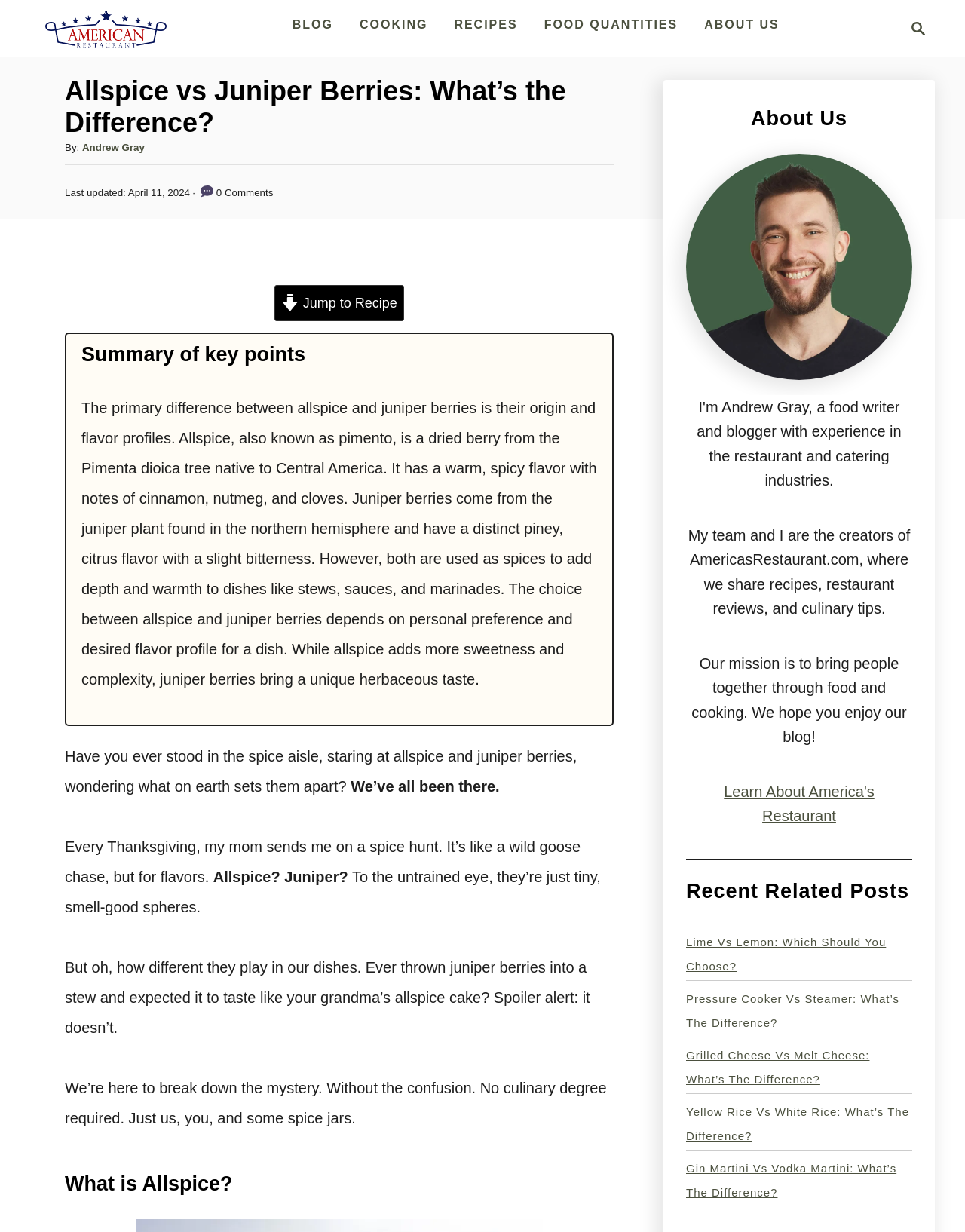Please determine the bounding box of the UI element that matches this description: Blog. The coordinates should be given as (top-left x, top-left y, bottom-right x, bottom-right y), with all values between 0 and 1.

[0.295, 0.008, 0.353, 0.032]